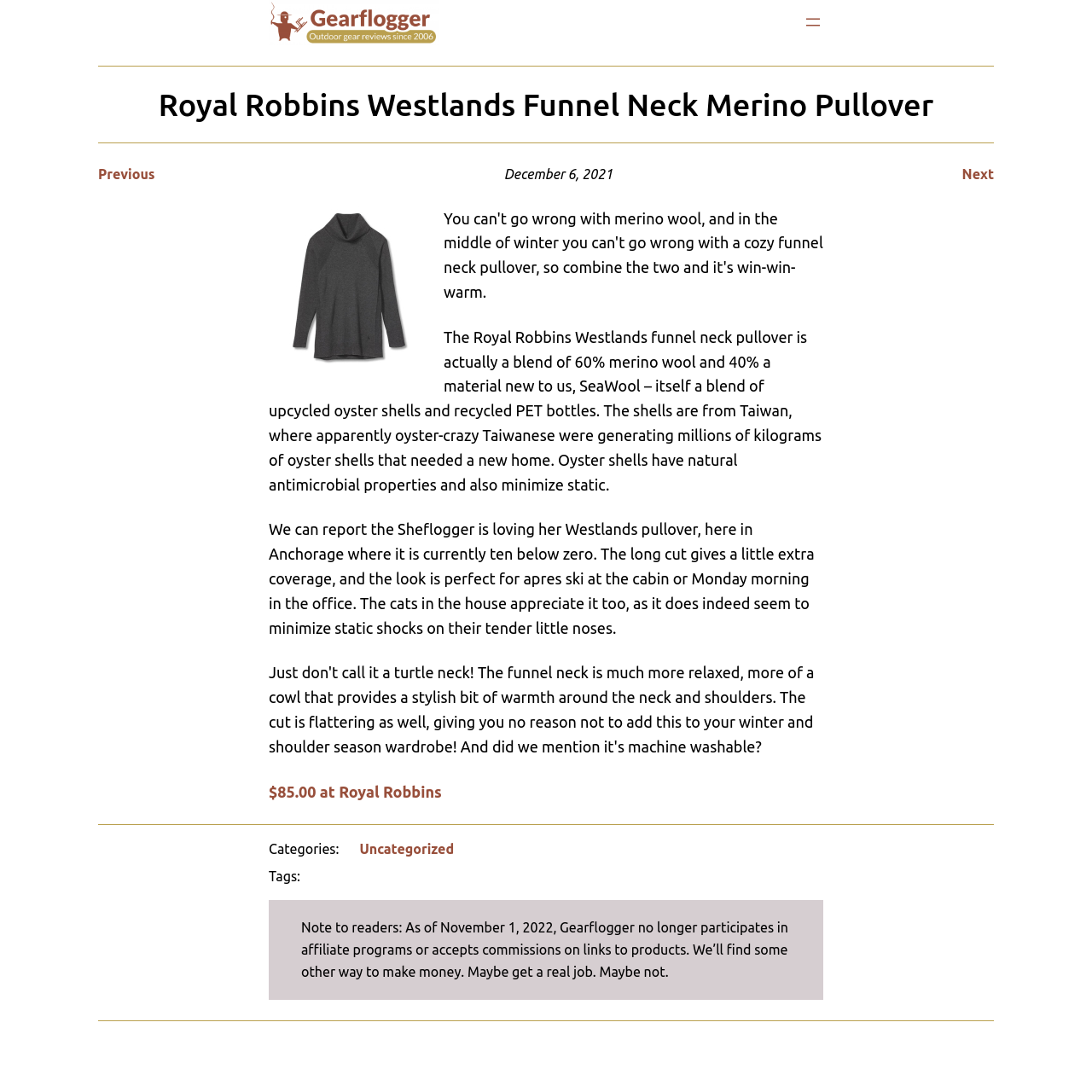Please reply with a single word or brief phrase to the question: 
What is the material of the Royal Robbins Westlands funnel neck pullover?

Merino wool and SeaWool